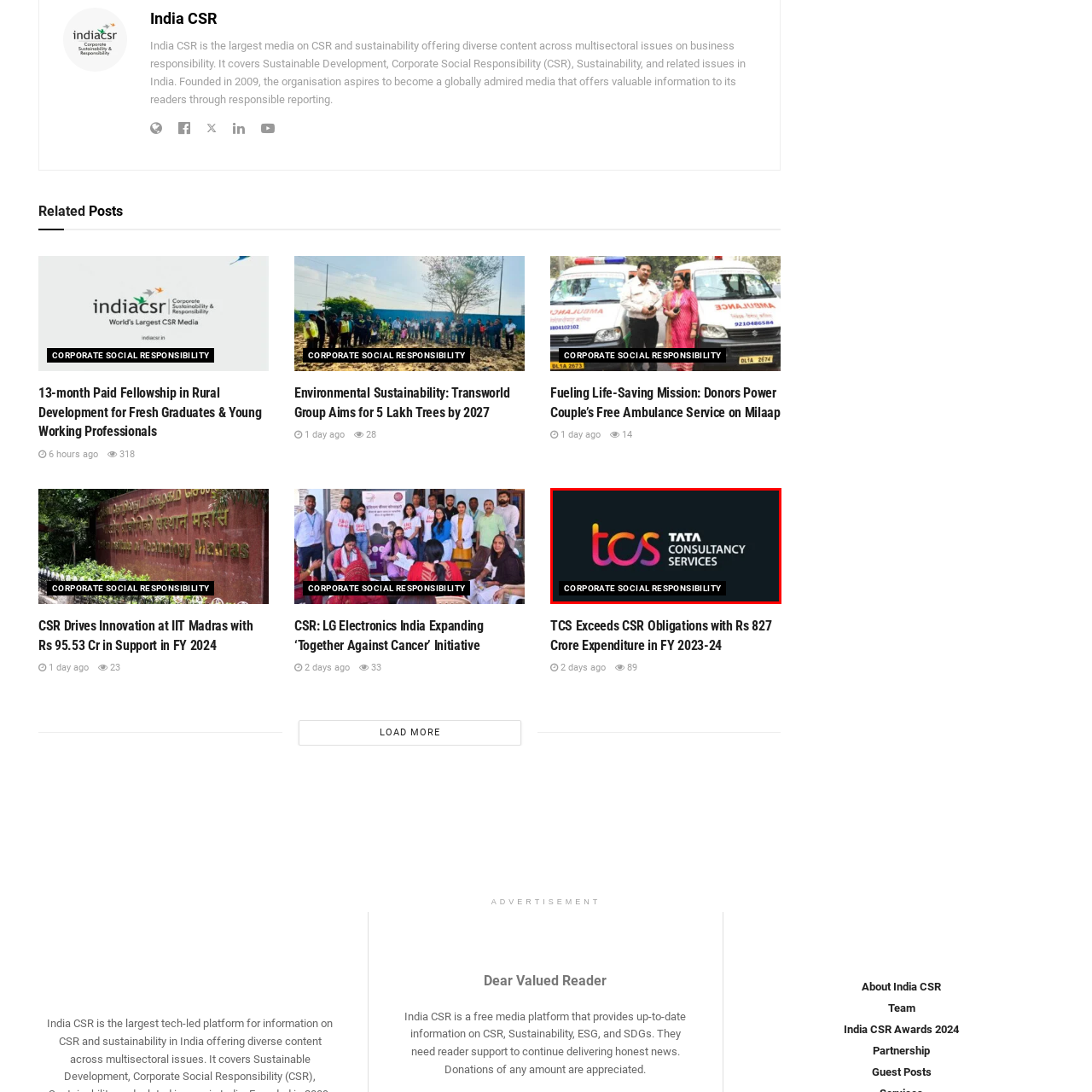Look at the image marked by the red box and respond with a single word or phrase: What is reflected by TCS's engagement in corporate social responsibility initiatives?

Dedication to making a positive impact